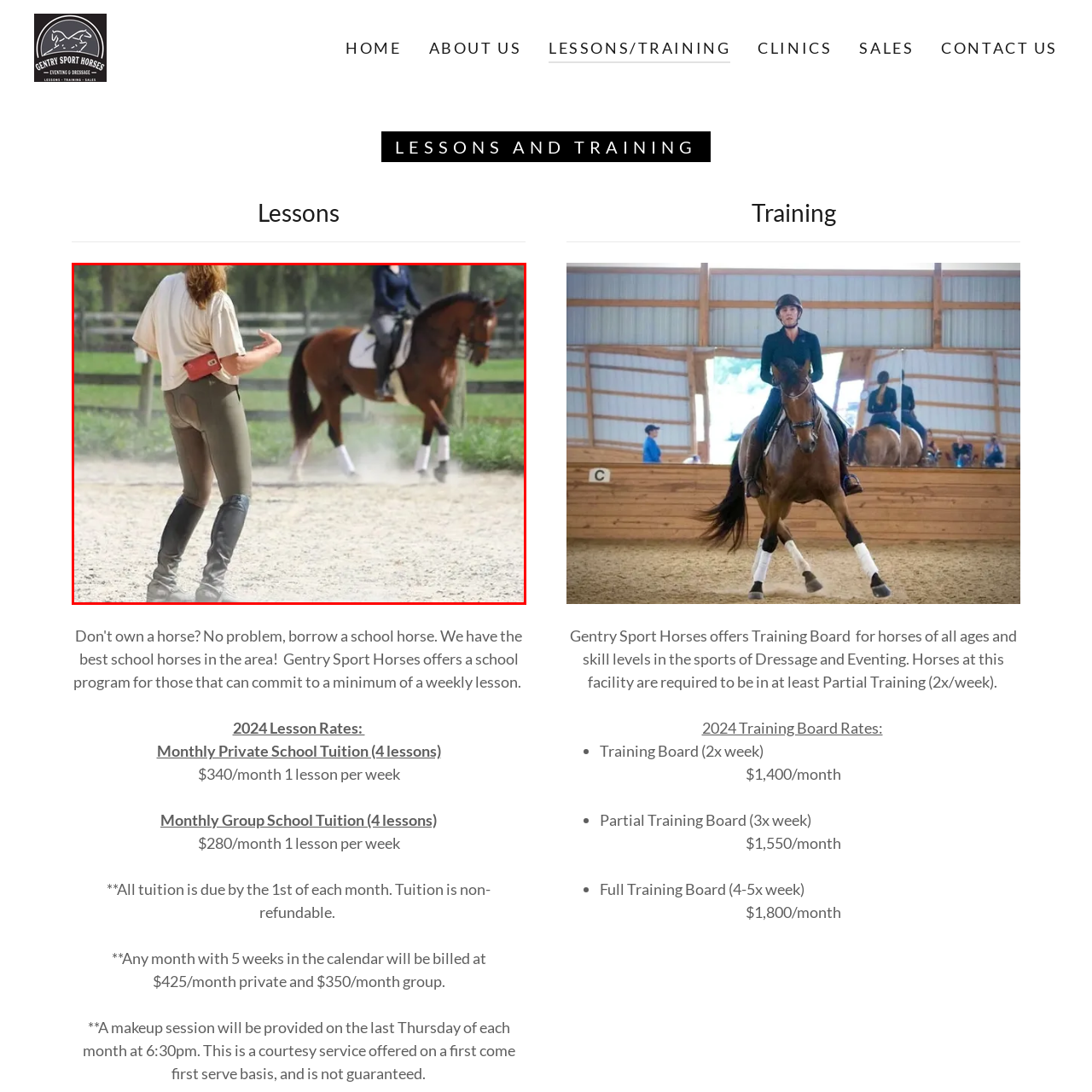Offer a detailed explanation of the elements found within the defined red outline.

The image captures a dynamic moment in a riding lesson, showcasing a trainer providing guidance on horseback riding techniques. In the foreground, the trainer stands with a thoughtful posture, gesturing toward the rider in the background. The trainer is dressed in a casual shirt and fitted riding pants, with a stylish red belt or pouch visible, likely containing necessary training tools. 

In the background, a rider is seen gracefully navigating their horse, showcasing proper riding attire, which includes a fitted jacket and tailored riding boots. The horse appears well-groomed, and both horse and rider are engaged in a training session in an expansive outdoor arena. Surrounding them is a picturesque landscape of green pastures and a simple fence that enhances the tranquil setting, while a light dusting of sand around the feet suggests the lively nature of the activity. This image beautifully encapsulates the essence of equestrian training, blending skill, communication, and a connection with the horse.